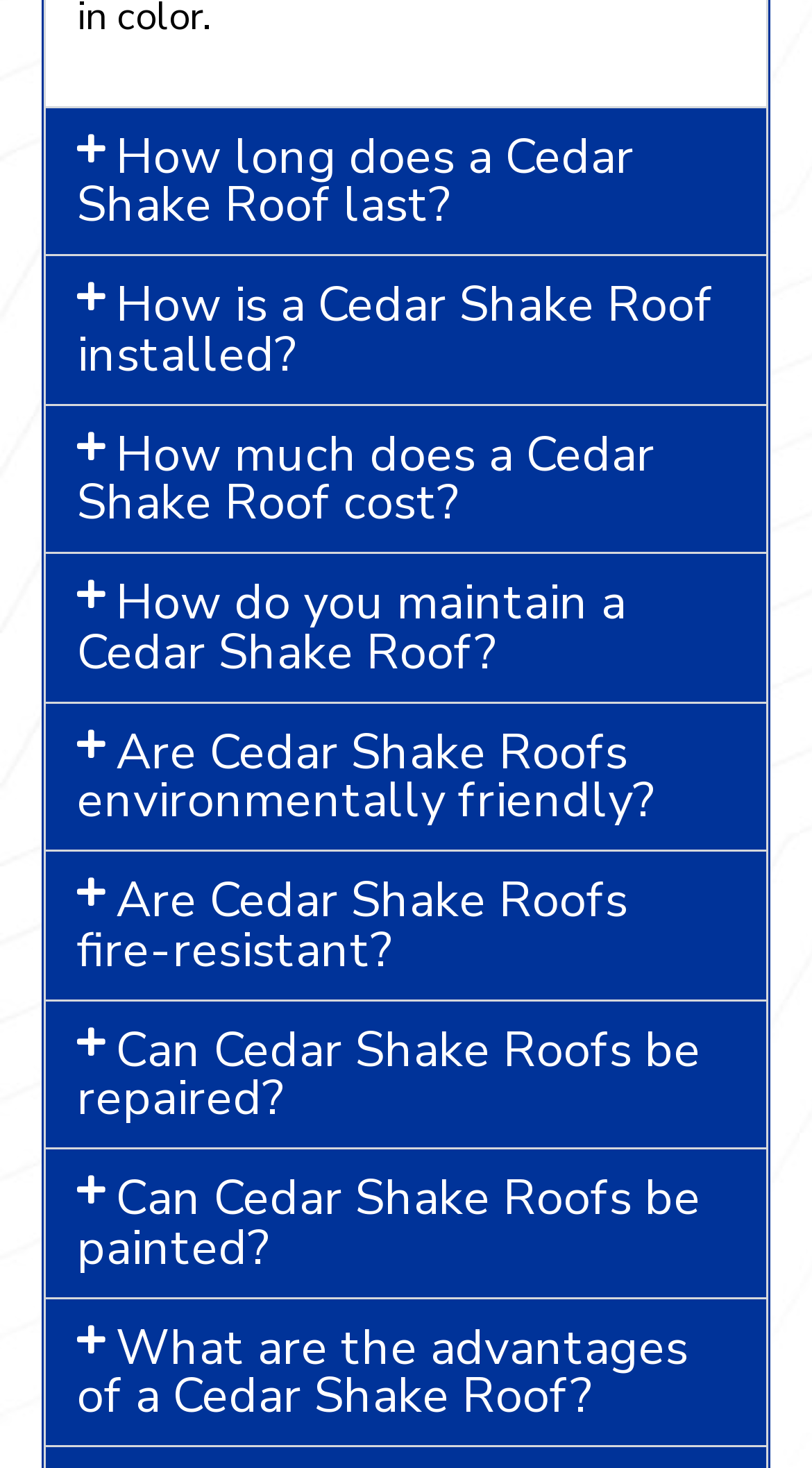Identify the bounding box coordinates of the region that needs to be clicked to carry out this instruction: "Visit AshlynTBrooks' profile". Provide these coordinates as four float numbers ranging from 0 to 1, i.e., [left, top, right, bottom].

None